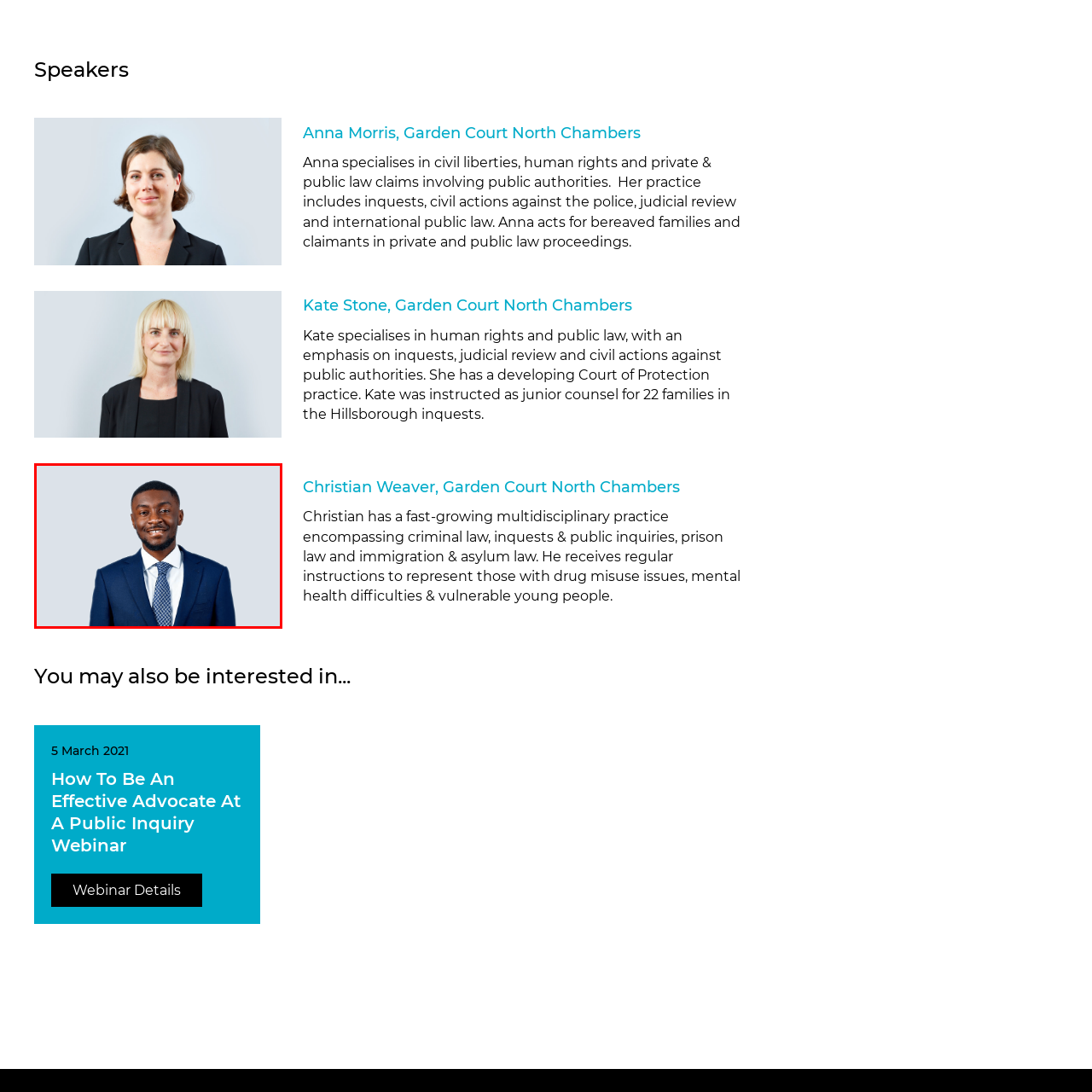Please provide a thorough description of the image inside the red frame.

The image features a professional-looking individual, dressed in a dark suit paired with a light-colored shirt and a patterned tie. He stands against a subtle gray background, smiling confidently and exuding a sense of approachability and professionalism. The inclusion of this image aligns with the context of the webpage, which highlights speakers associated with the Garden Court North Chambers. This particular section emphasizes the expertise of each speaker, suggesting that the individual in the image is likely someone who specializes in areas of law, potentially contributing to discussions or workshops related to civil liberties, human rights, or public law. The content surrounding this image provides further insight into the contributions and qualifications of the individual, enhancing the understanding of their role within the legal community.